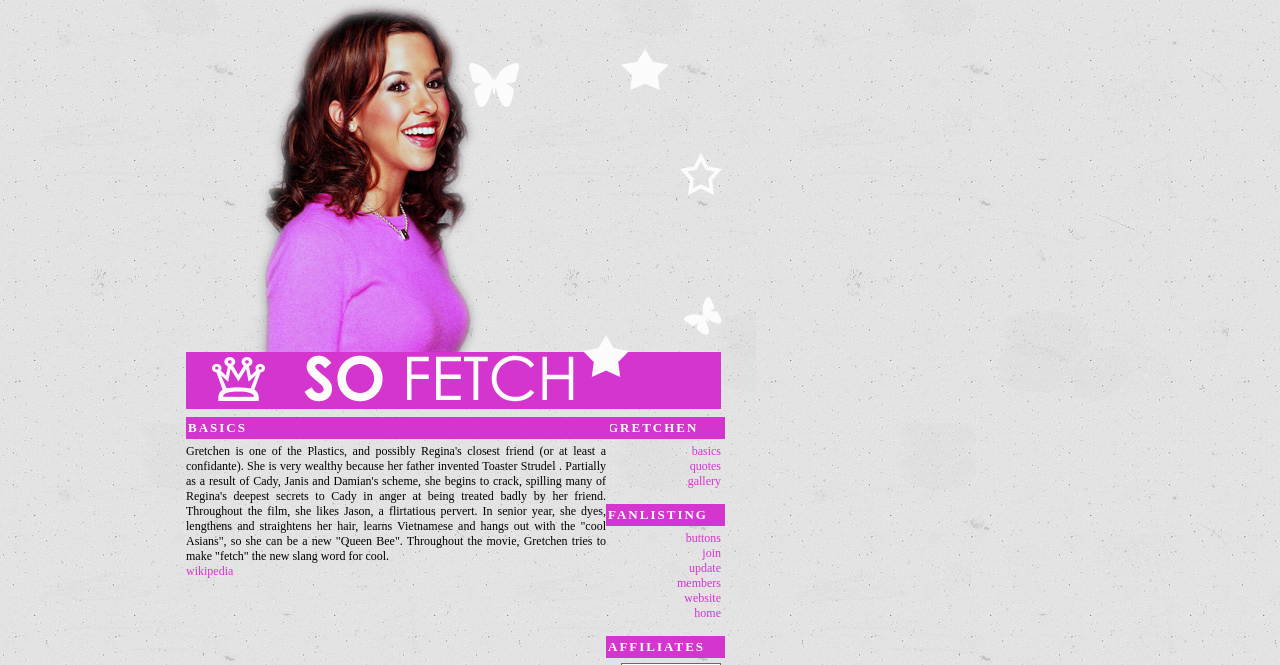Please locate the bounding box coordinates of the element that should be clicked to complete the given instruction: "Click on the 'basics' link".

[0.54, 0.667, 0.563, 0.688]